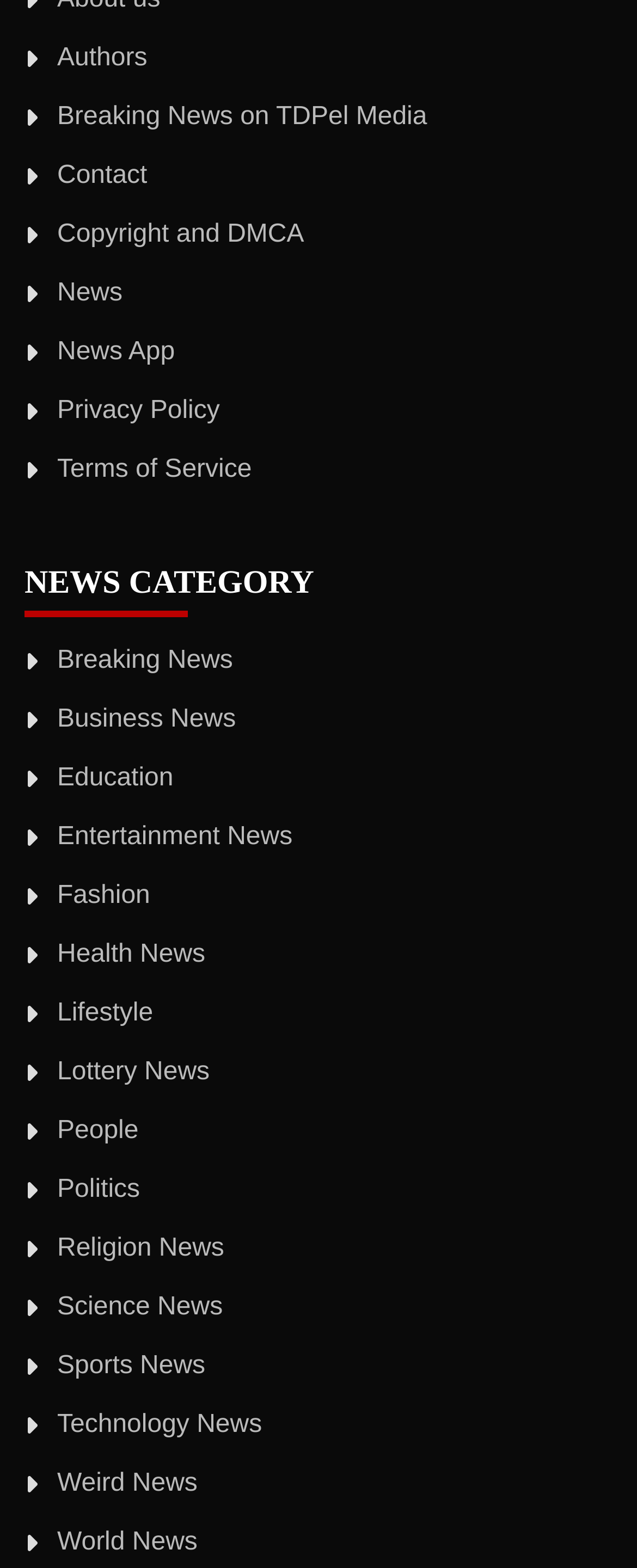Given the description Weird News, predict the bounding box coordinates of the UI element. Ensure the coordinates are in the format (top-left x, top-left y, bottom-right x, bottom-right y) and all values are between 0 and 1.

[0.09, 0.938, 0.31, 0.955]